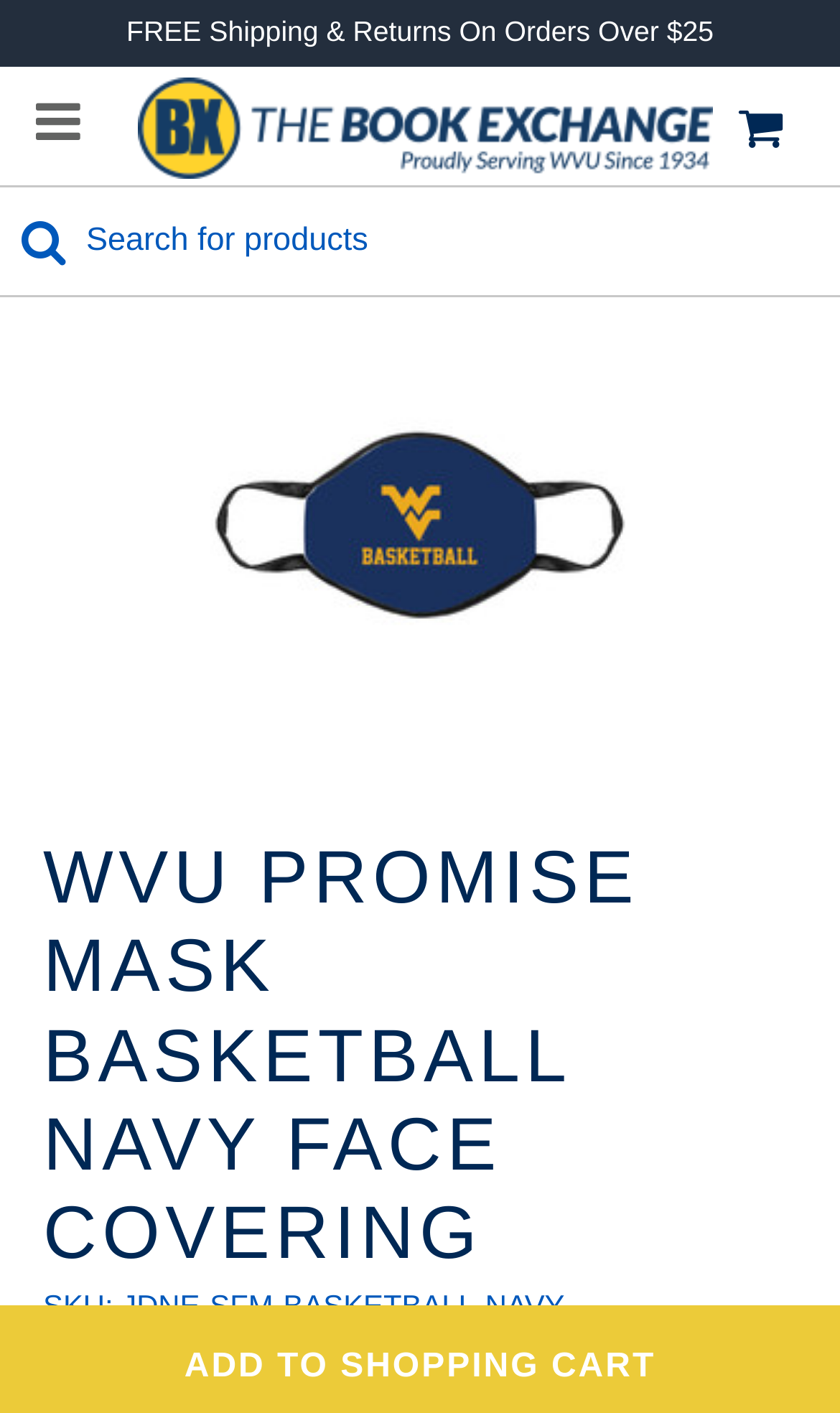Is there a search box on the webpage?
Identify the answer in the screenshot and reply with a single word or phrase.

Yes